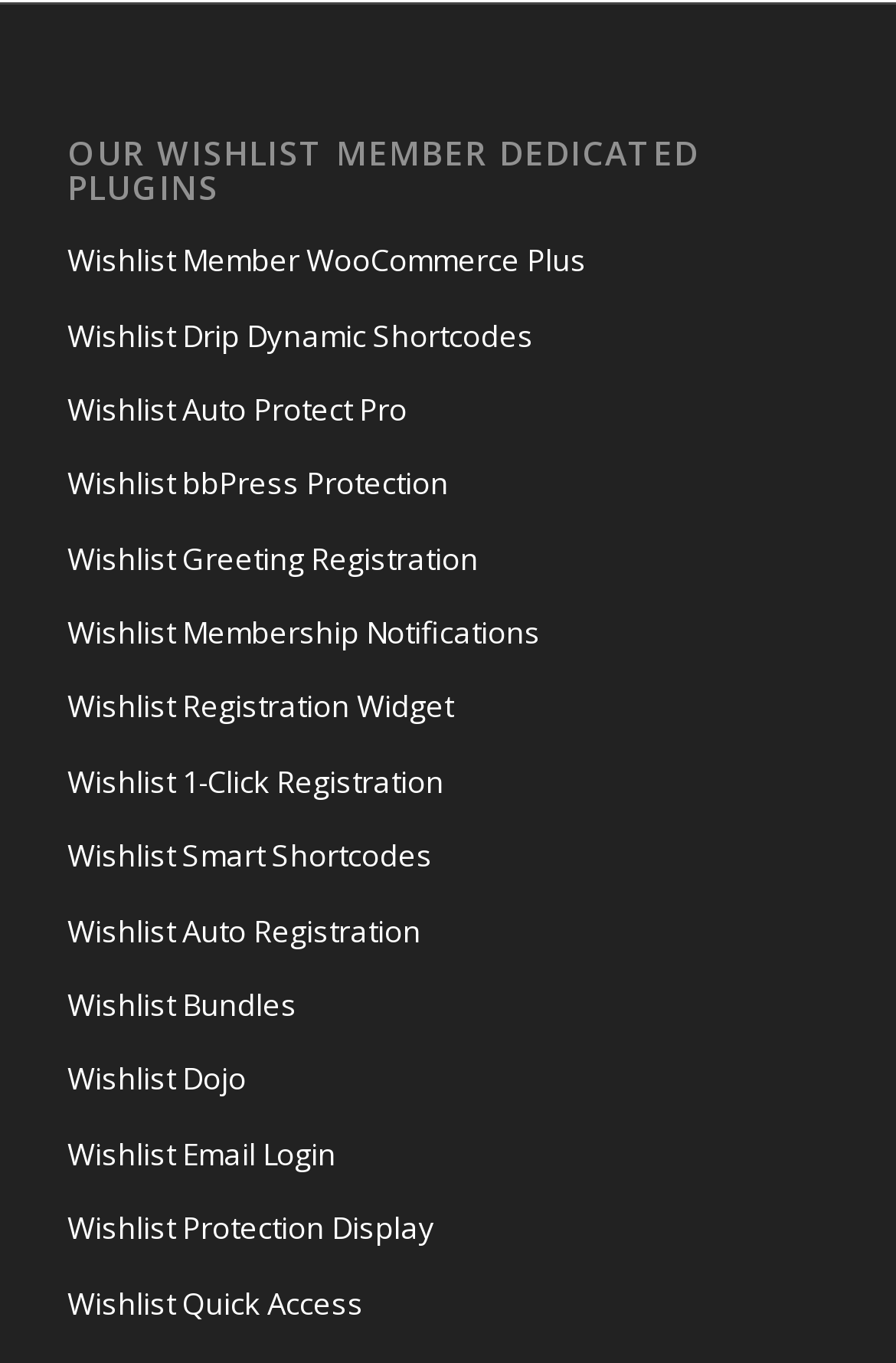Identify the bounding box coordinates of the area you need to click to perform the following instruction: "Check Wishlist bbPress Protection".

[0.075, 0.329, 0.925, 0.384]